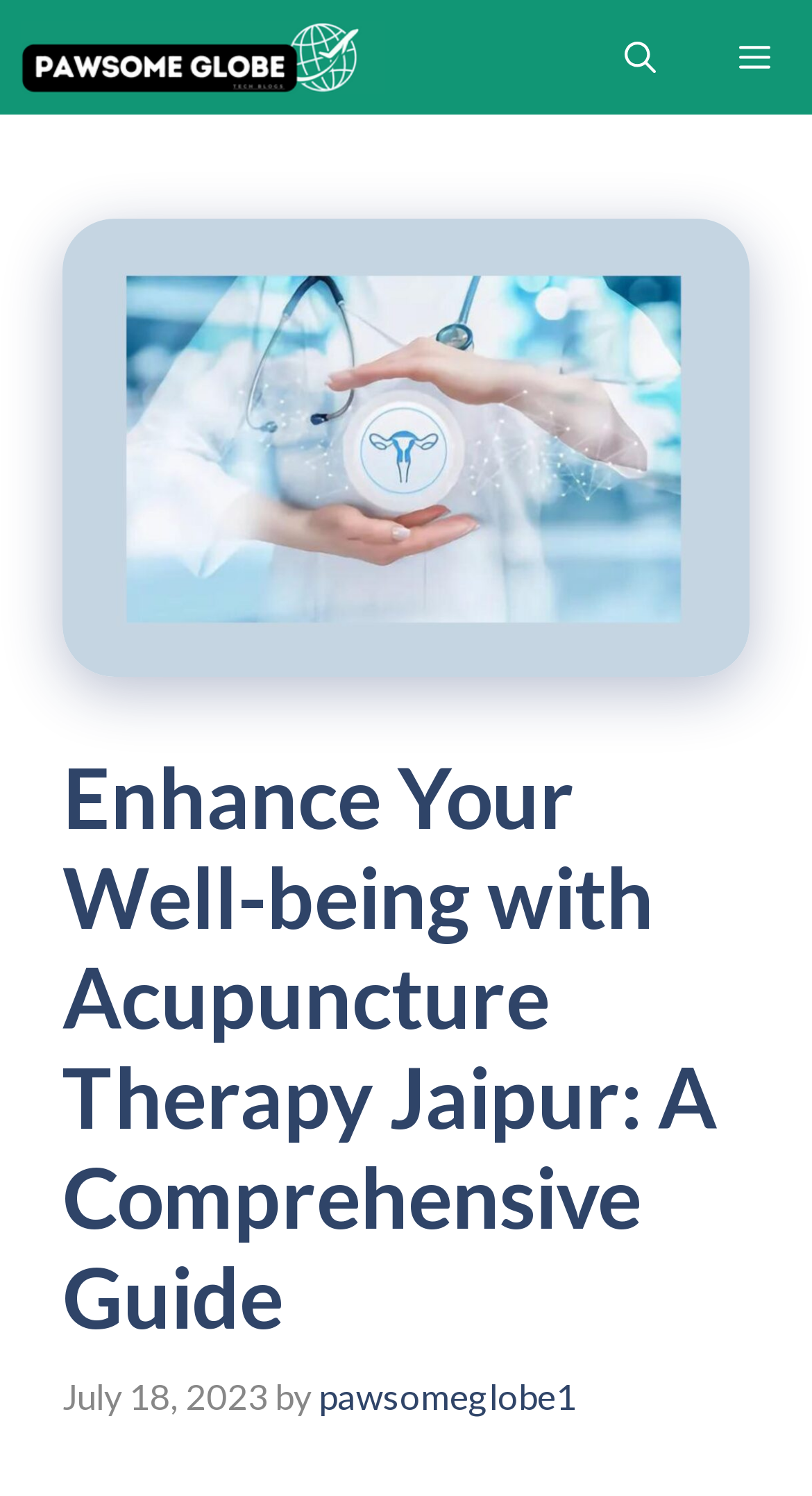Use a single word or phrase to answer the question:
How many images are in the primary navigation?

2